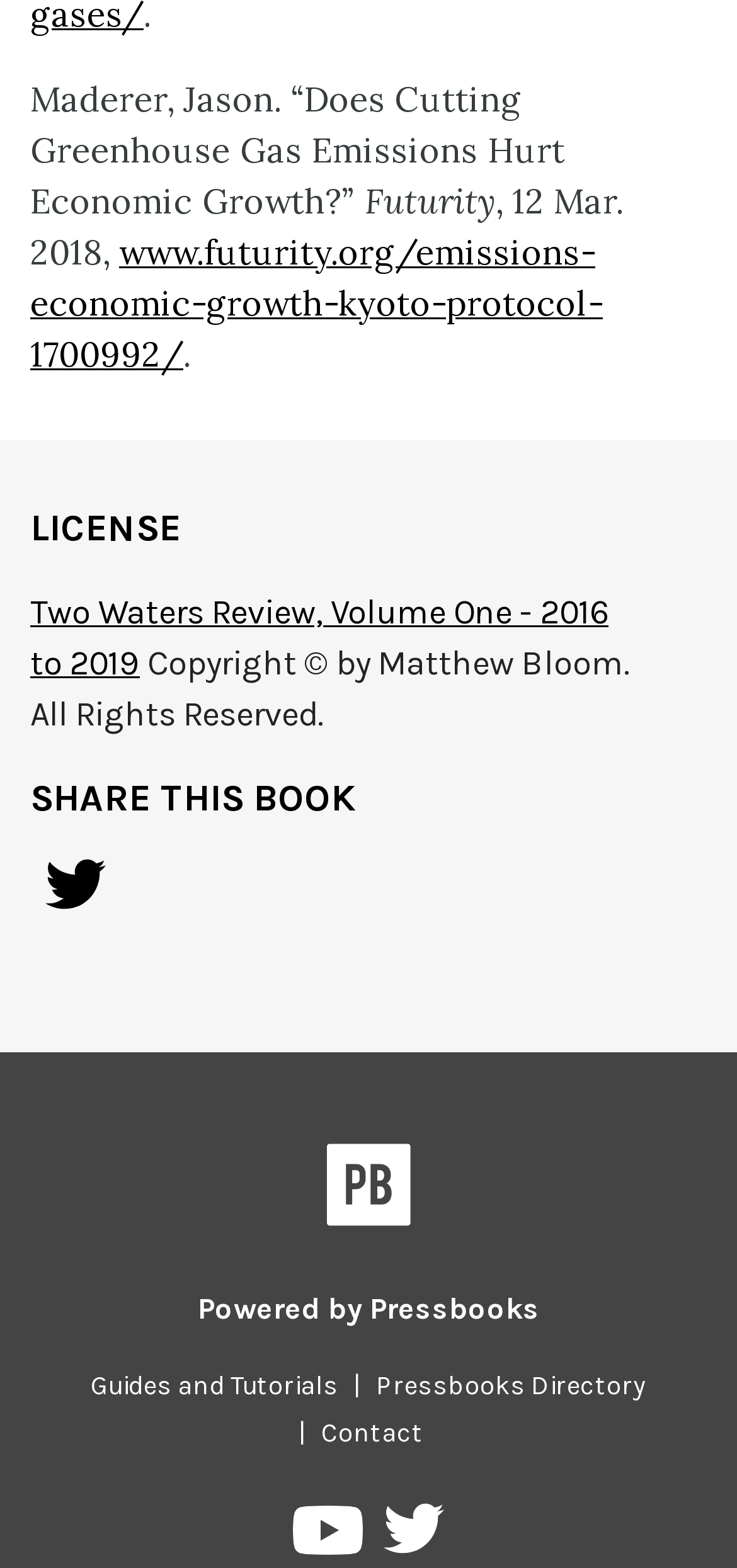Refer to the element description parent_node: Powered by Pressbooks title="Pressbooks" and identify the corresponding bounding box in the screenshot. Format the coordinates as (top-left x, top-left y, bottom-right x, bottom-right y) with values in the range of 0 to 1.

[0.442, 0.729, 0.558, 0.792]